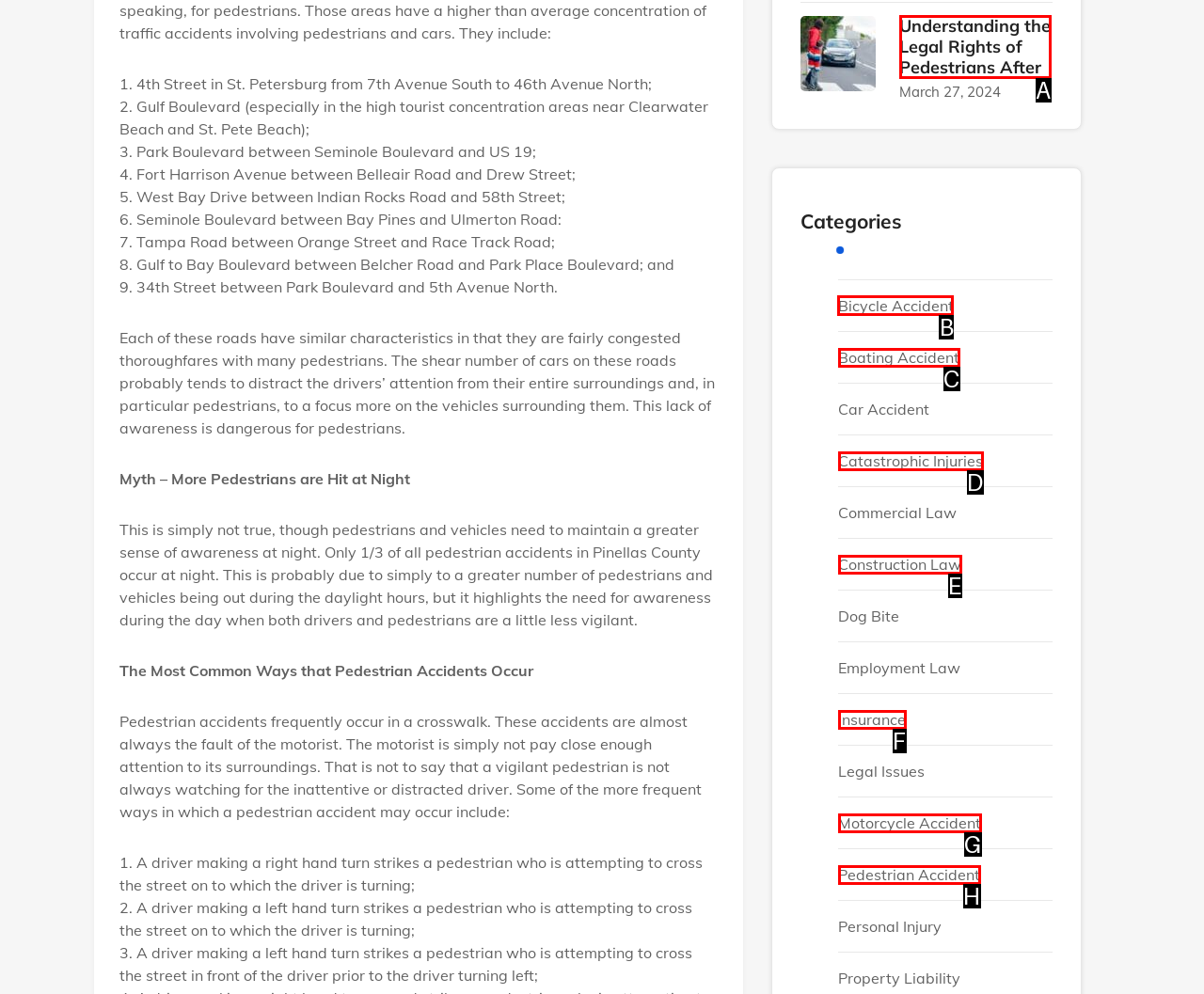Select the correct HTML element to complete the following task: Click the link 'Bicycle Accident'
Provide the letter of the choice directly from the given options.

B